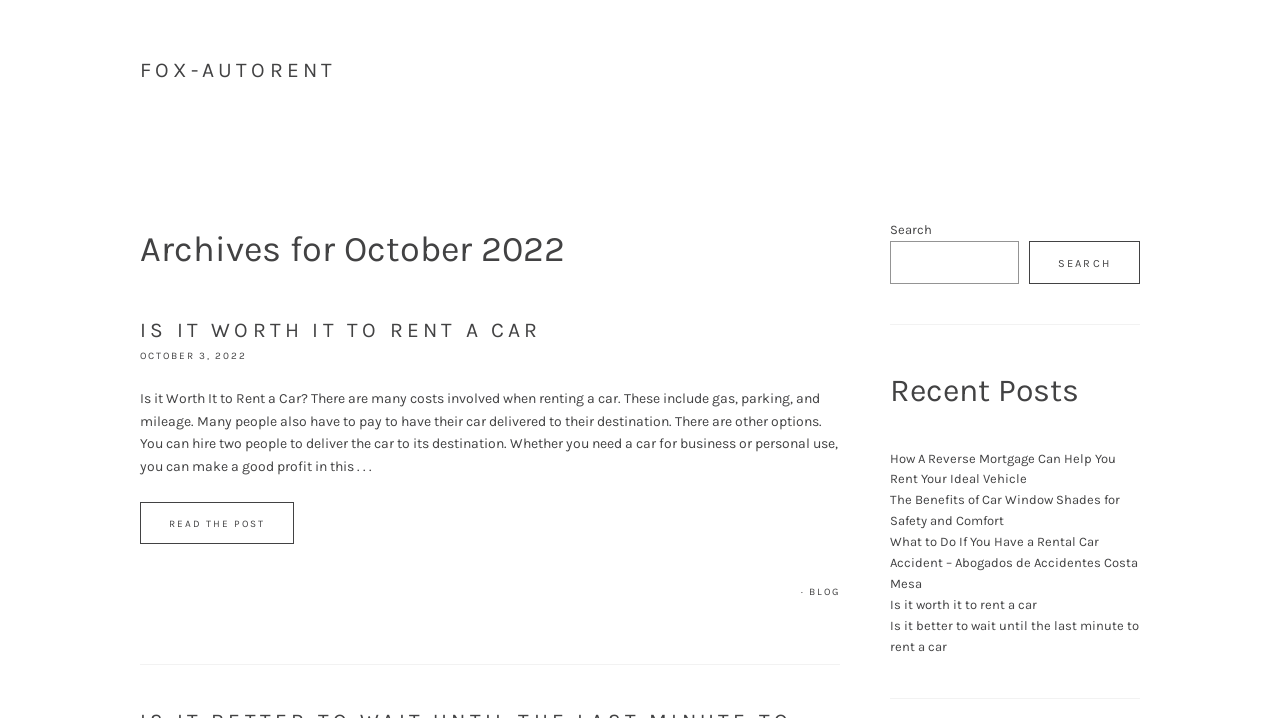Using the webpage screenshot and the element description Read the Post, determine the bounding box coordinates. Specify the coordinates in the format (top-left x, top-left y, bottom-right x, bottom-right y) with values ranging from 0 to 1.

[0.109, 0.699, 0.23, 0.758]